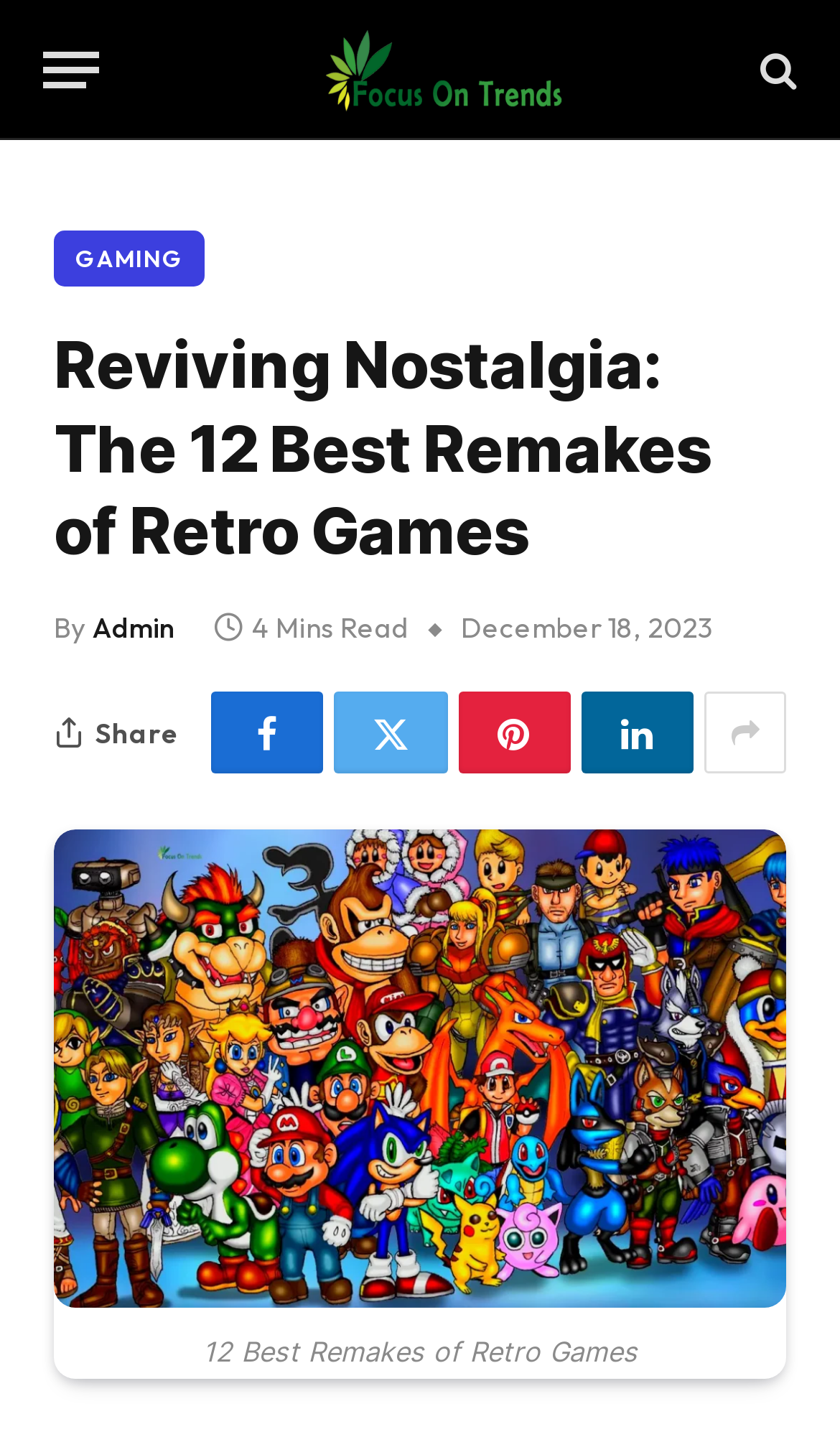Locate the bounding box coordinates of the area to click to fulfill this instruction: "View the 'GAMING' category". The bounding box should be presented as four float numbers between 0 and 1, in the order [left, top, right, bottom].

[0.064, 0.16, 0.244, 0.199]